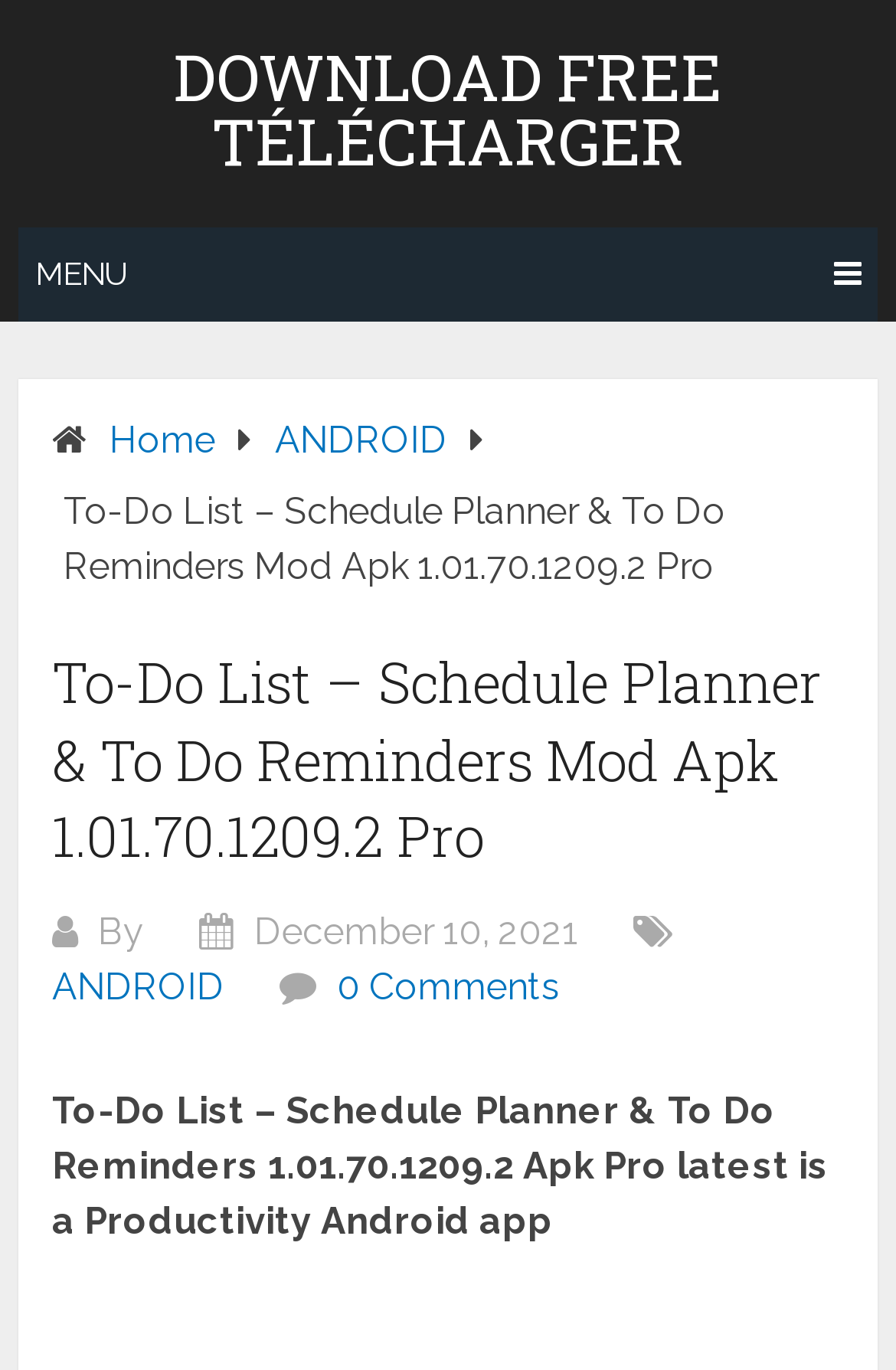Describe in detail what you see on the webpage.

The webpage appears to be a download page for a productivity Android app called "To-Do List – Schedule Planner & To Do Reminders". 

At the top of the page, there is a prominent heading "DOWNLOAD FREE TÉLÉCHARGER" which is also a clickable link. Below this heading, there is a menu link with an icon, followed by two sub-links, "Home" and "ANDROID", positioned side by side. 

To the right of the menu, there is a static text block displaying the app's name and version, "To-Do List – Schedule Planner & To Do Reminders Mod Apk 1.01.70.1209.2 Pro". 

Below this text block, there is a header section that spans almost the entire width of the page. Within this section, there is a heading with the same app name and version as before. Below the heading, there are two lines of text, one indicating the author with a single word "By", and the other showing the date "December 10, 2021". 

Further down, there are two links, "ANDROID" and "0 Comments", positioned side by side. Finally, at the bottom of the page, there is a static text block summarizing the app's description, stating that it is a Productivity Android app.